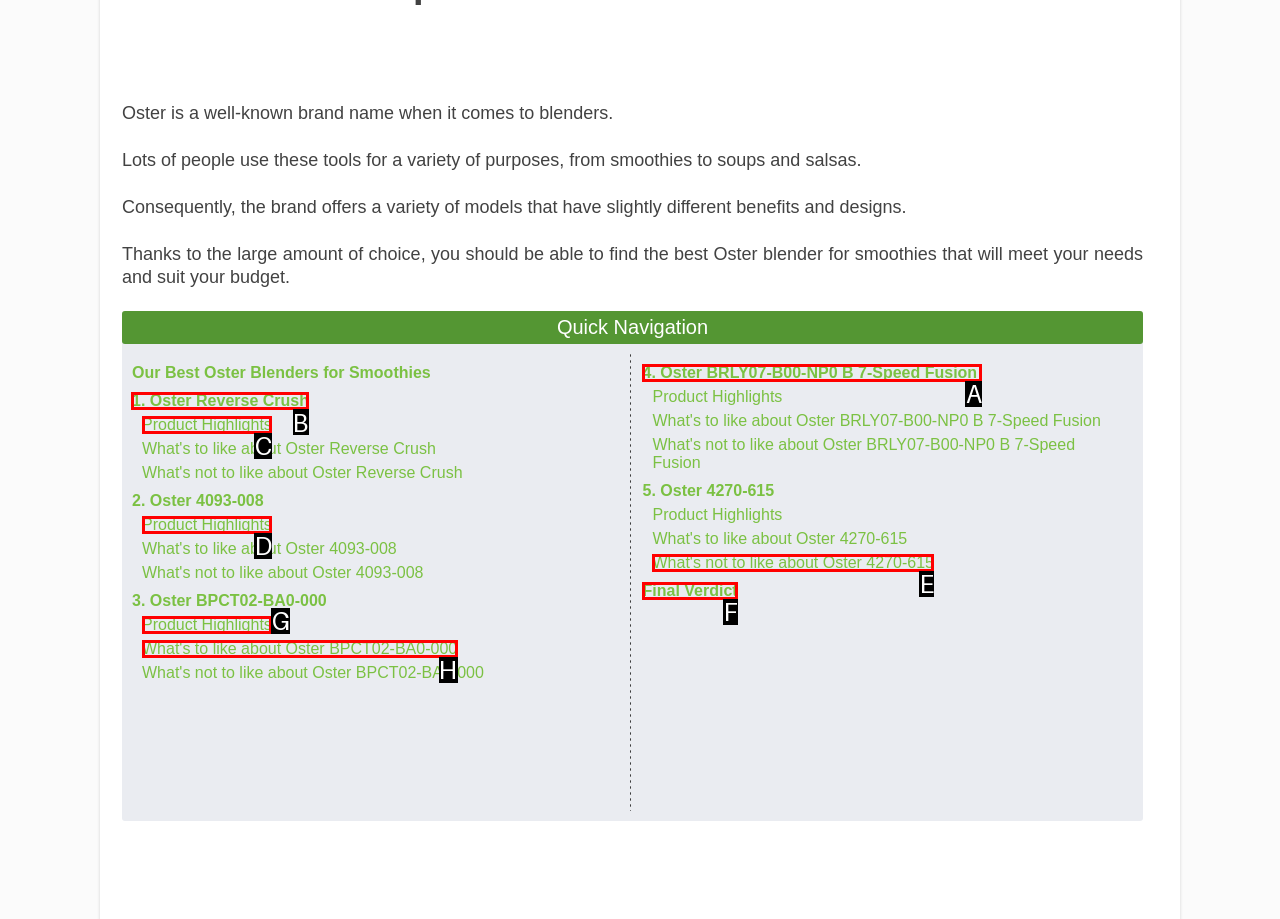Determine which option should be clicked to carry out this task: Explore '1. Oster Reverse Crush'
State the letter of the correct choice from the provided options.

B